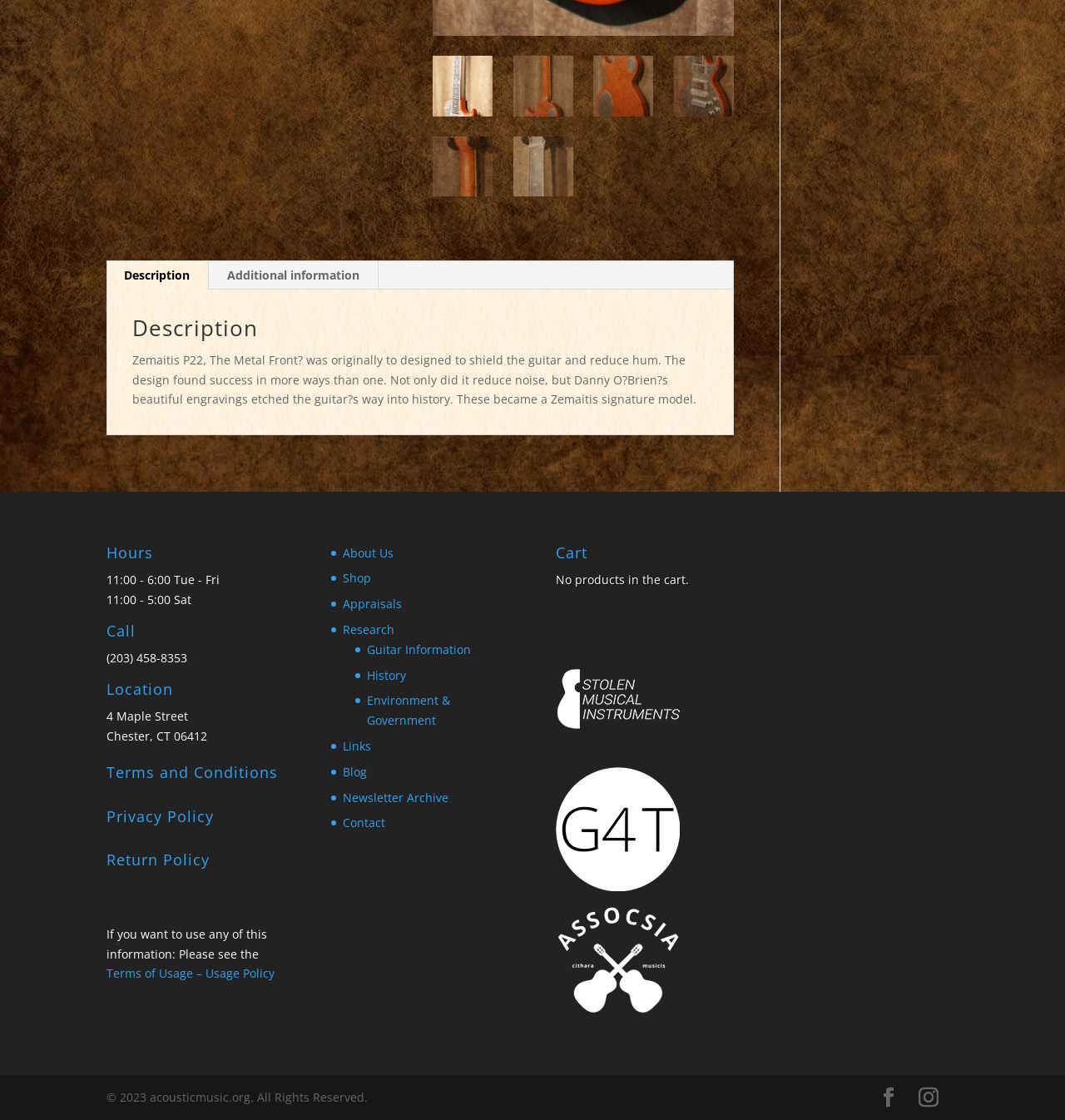How many products are in the cart?
Using the image, provide a detailed and thorough answer to the question.

The cart section of the webpage displays the message 'No products in the cart.', indicating that there are no products currently in the cart.